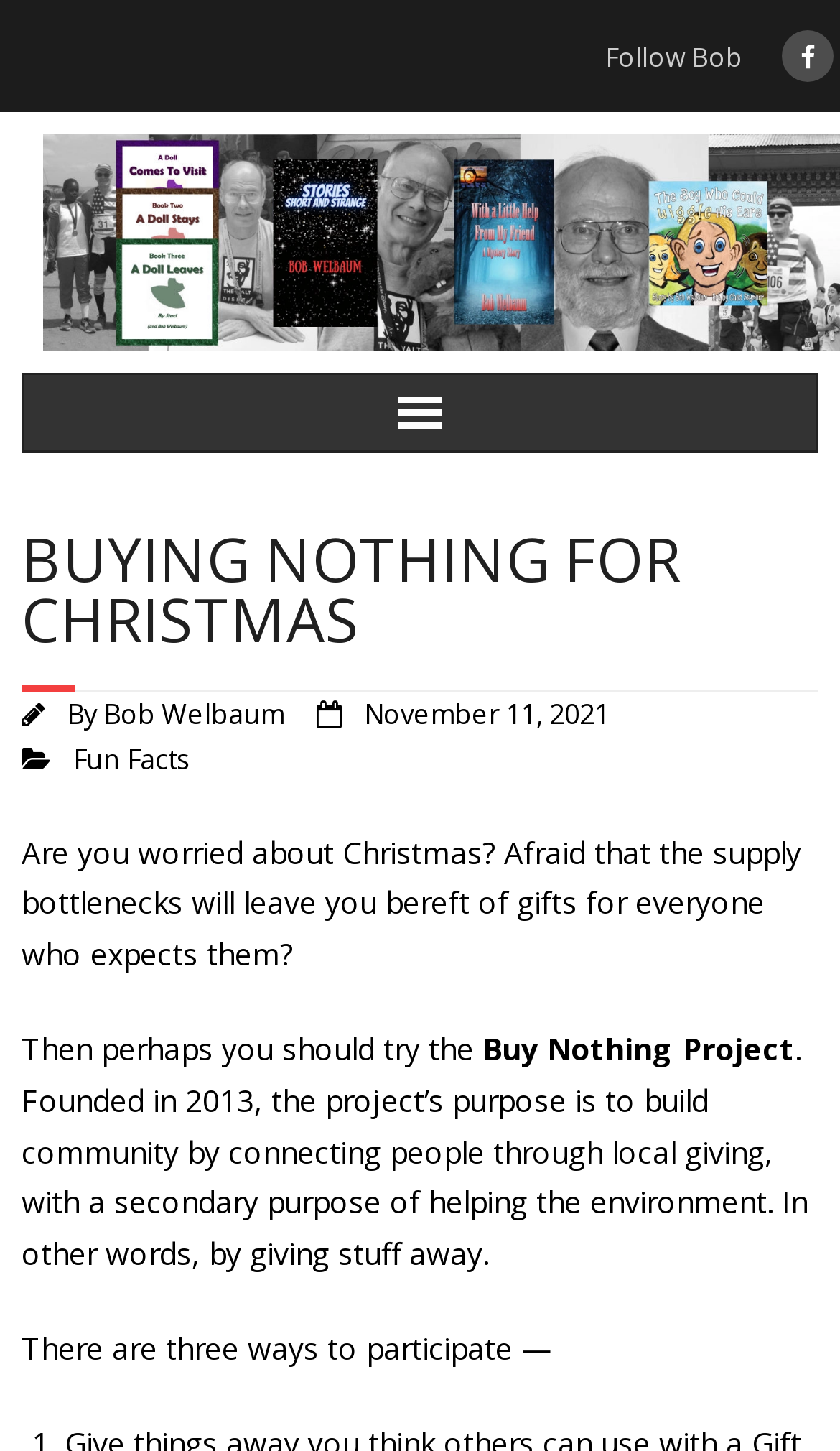What is the purpose of the Buy Nothing Project?
Please provide an in-depth and detailed response to the question.

The purpose of the Buy Nothing Project is mentioned in the paragraph that describes the project, stating that it aims to 'build community by connecting people through local giving, with a secondary purpose of helping the environment'.